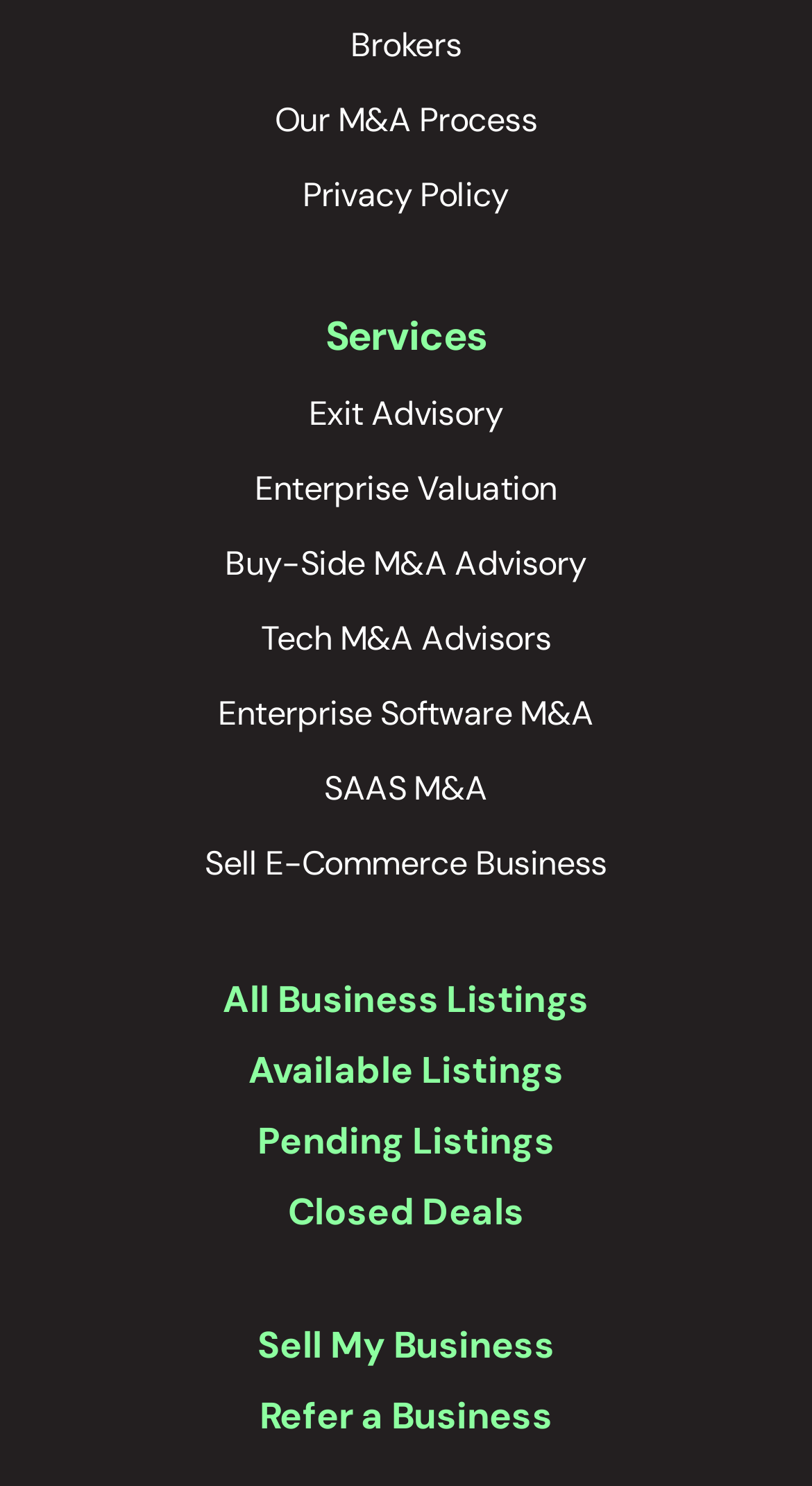Can you pinpoint the bounding box coordinates for the clickable element required for this instruction: "Learn about Exit Advisory"? The coordinates should be four float numbers between 0 and 1, i.e., [left, top, right, bottom].

[0.38, 0.263, 0.62, 0.292]